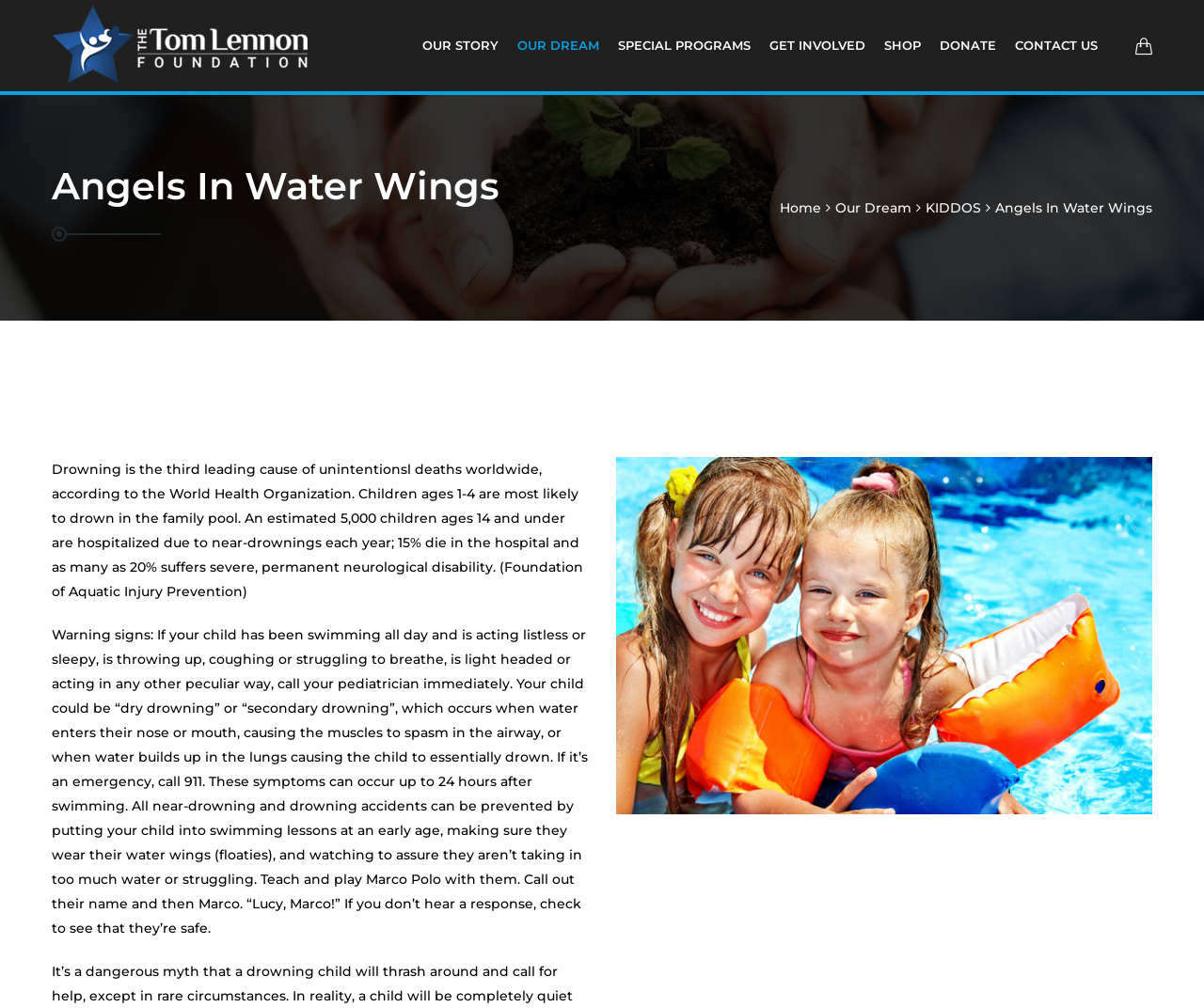Please mark the bounding box coordinates of the area that should be clicked to carry out the instruction: "Click on the 'Home' link".

[0.648, 0.198, 0.682, 0.215]